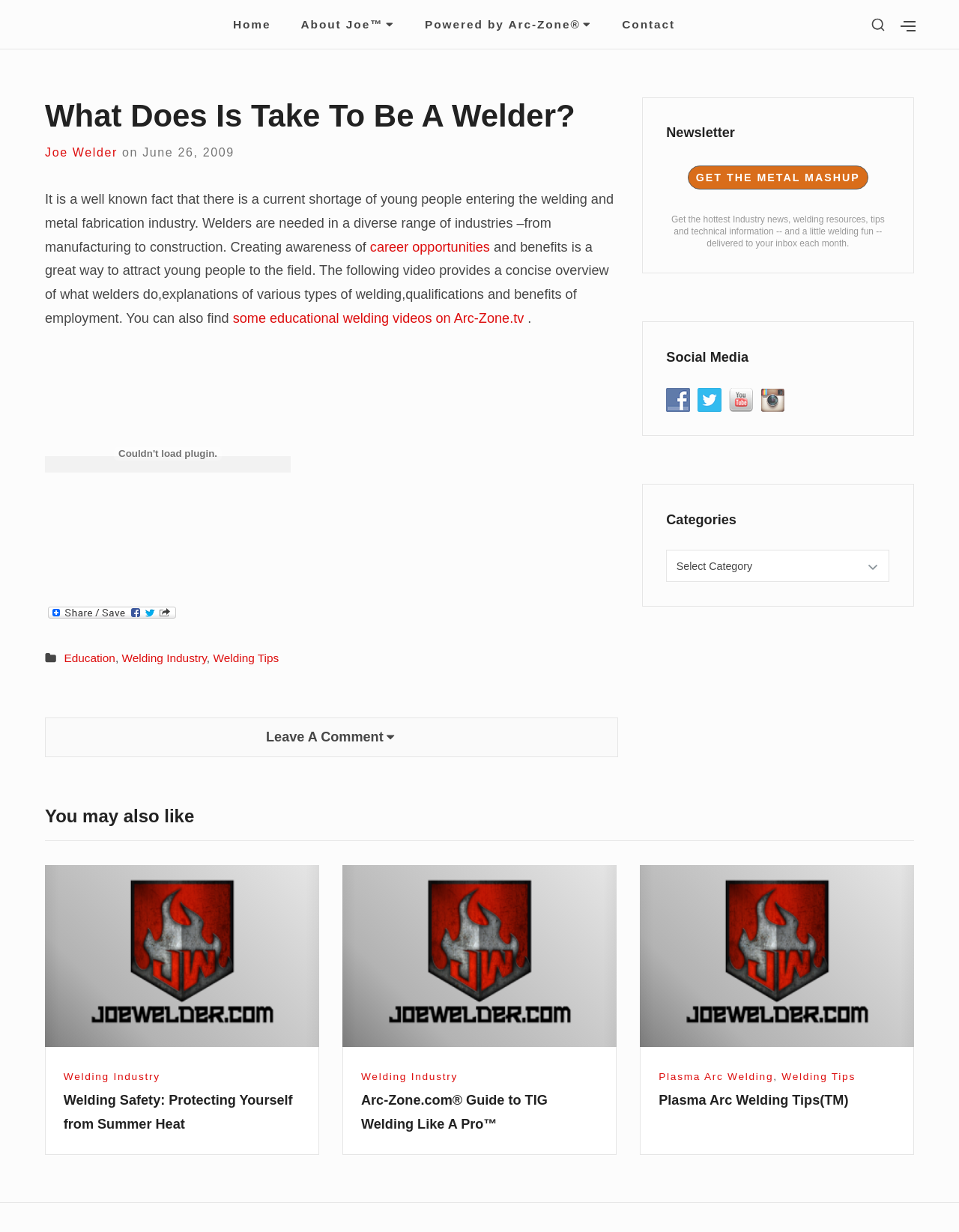Construct a comprehensive description capturing every detail on the webpage.

The webpage is about the Joe Welder blog, focusing on the welding and metal fabrication industry. At the top, there is a navigation bar with links to "Home", "About Joe", "Powered by Arc-Zone", and "Contact". Below the navigation bar, there are two buttons to show or hide a secondary sidebar.

The main content area is divided into two sections. On the left, there is an article with a heading "What Does It Take To Be A Welder?" followed by a brief introduction to the current shortage of young people entering the welding industry. The article also mentions the importance of creating awareness of career opportunities and benefits to attract young people to the field. There is a link to "career opportunities" and a video providing an overview of what welders do, types of welding, qualifications, and benefits of employment.

Below the article, there are links to "Share", "Education", "Welding Industry", and "Welding Tips". There is also a button to "Leave A Comment".

On the right side, there is a complementary section with a sidebar widget area. This section is divided into several parts, including a newsletter subscription area, social media links to Joe Welder's Facebook, Twitter, YouTube, and Instagram pages, a categories section with a combobox, and a "You may also like" section with three links to related articles, each with a featured image and a brief description.

At the very bottom of the page, there is a social navigation section with a heading "Social Navigation".